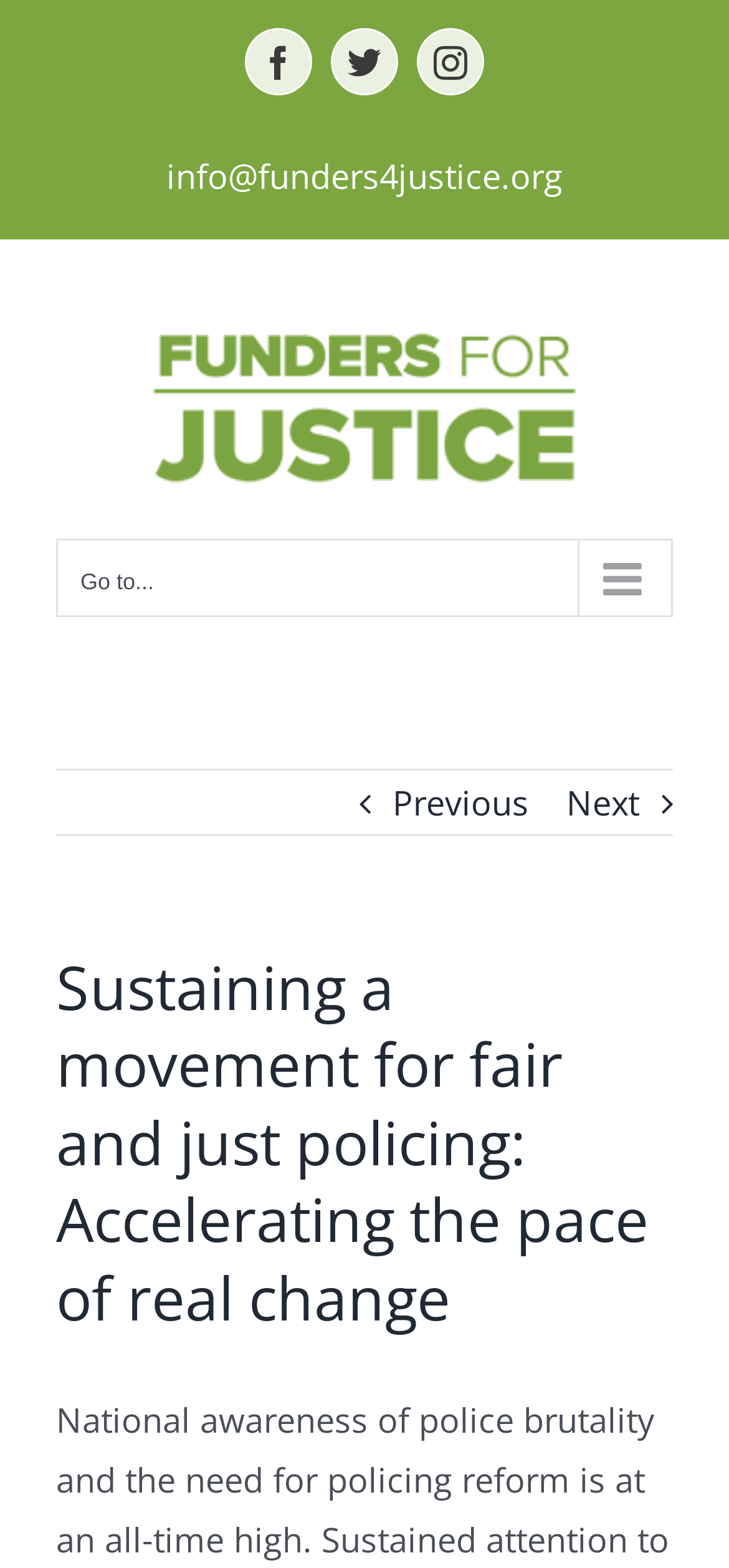Predict the bounding box of the UI element based on this description: "alt="Funders for Justice Logo"".

[0.077, 0.2, 0.923, 0.319]